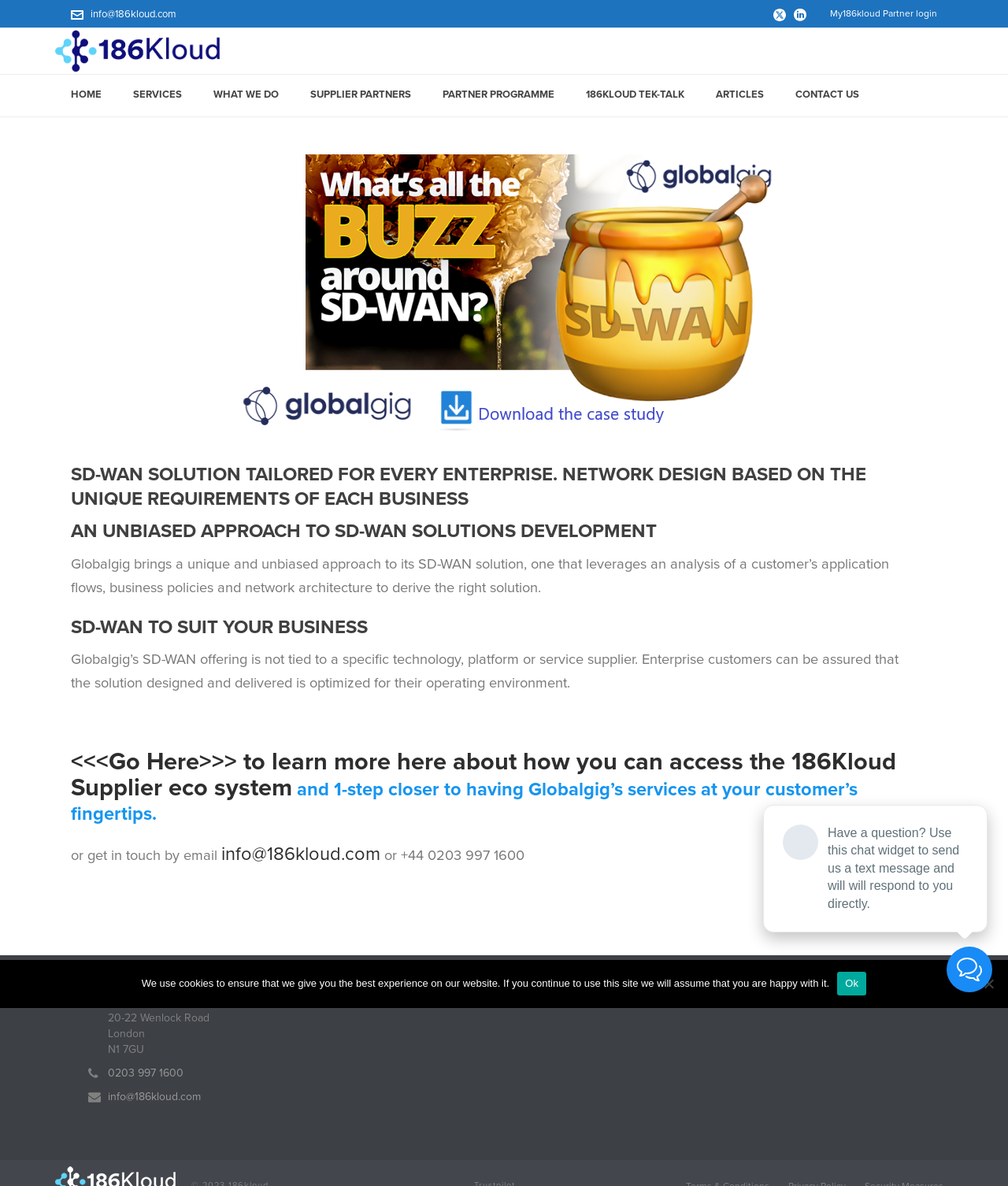Analyze the image and provide a detailed answer to the question: What is the company's email address?

I found the email address by looking at the link element with the text 'info@186kloud.com' which appears multiple times on the webpage, including in the top navigation bar and in the contact information section at the bottom of the page.